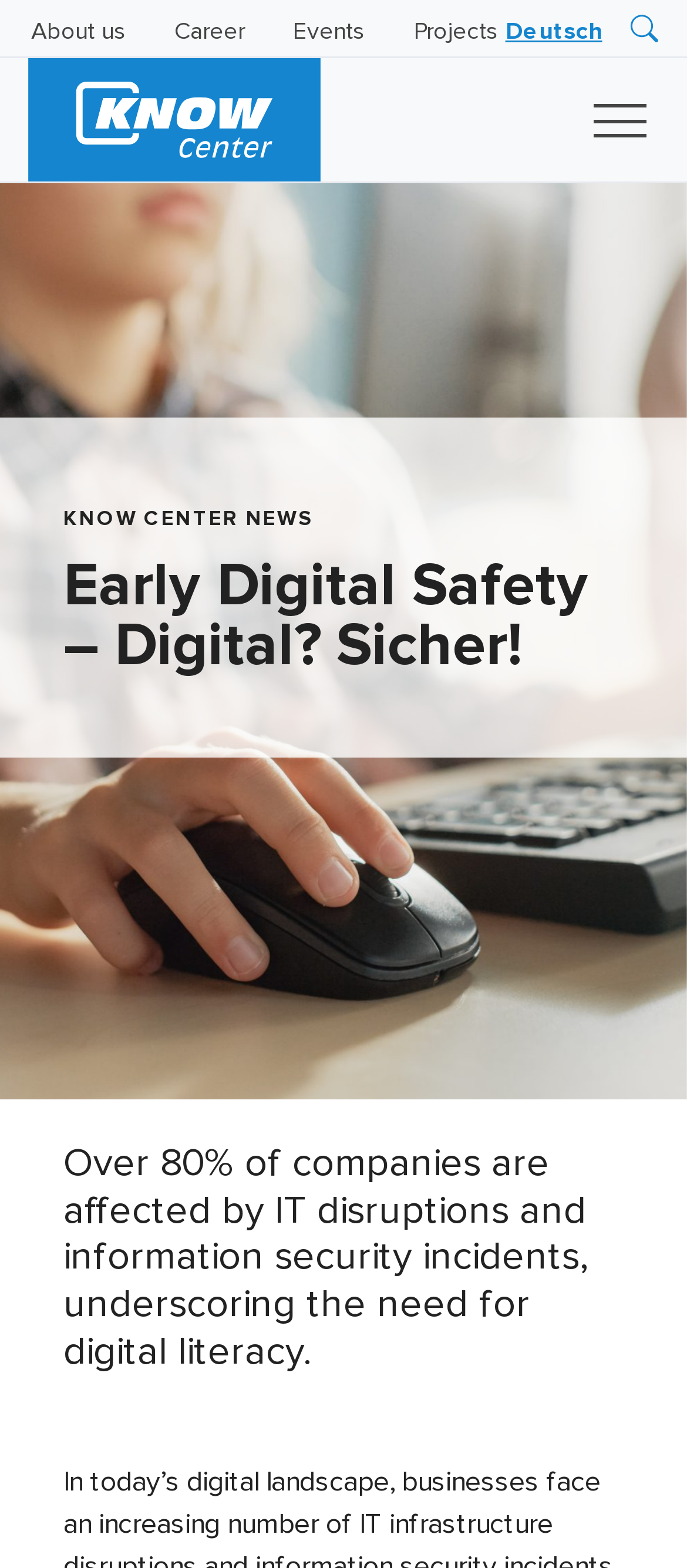Identify the bounding box coordinates of the HTML element based on this description: "Deutsch".

[0.735, 0.013, 0.877, 0.029]